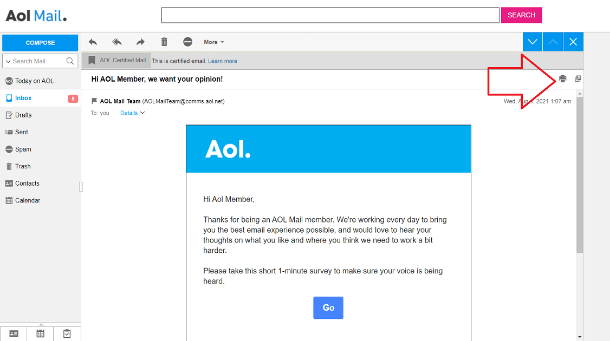Respond with a single word or short phrase to the following question: 
What is the location of the composition toolbar?

Left side